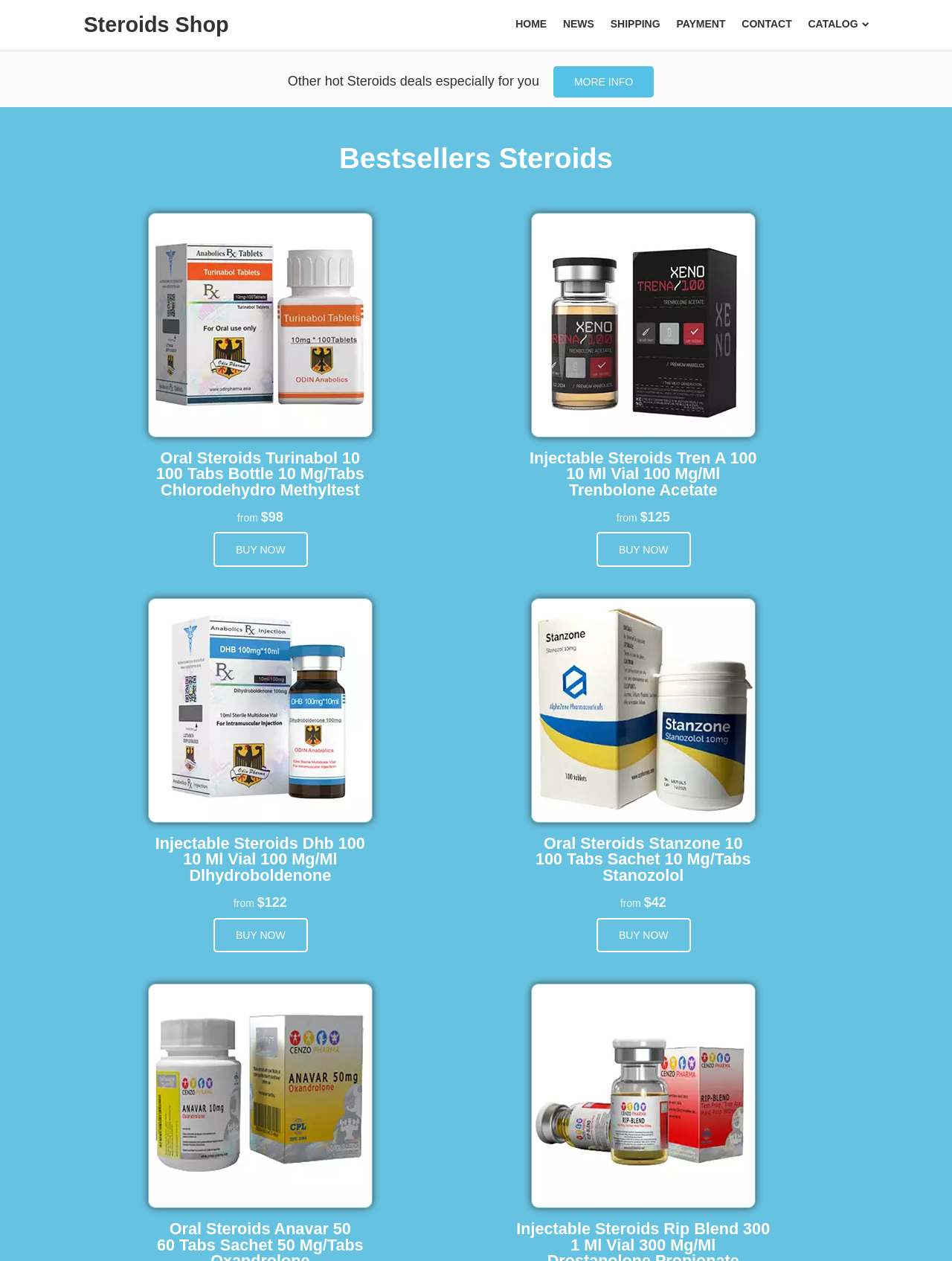Respond with a single word or phrase:
How many tabs are in Oral Steroids Stanzone 10?

100